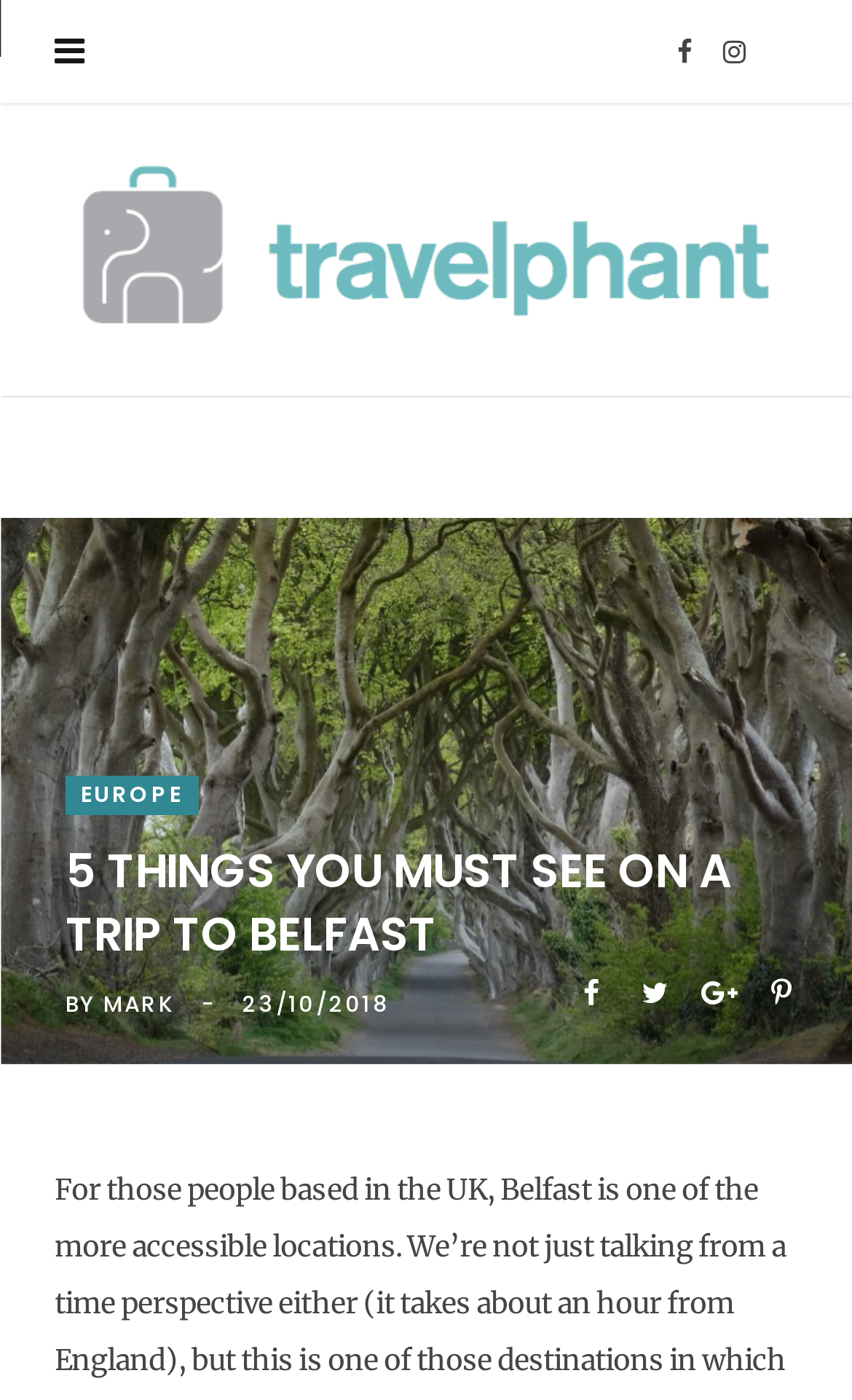What is the category of the article?
Please provide a detailed and comprehensive answer to the question.

The category of the article can be found above the title, which is 'EUROPE'.